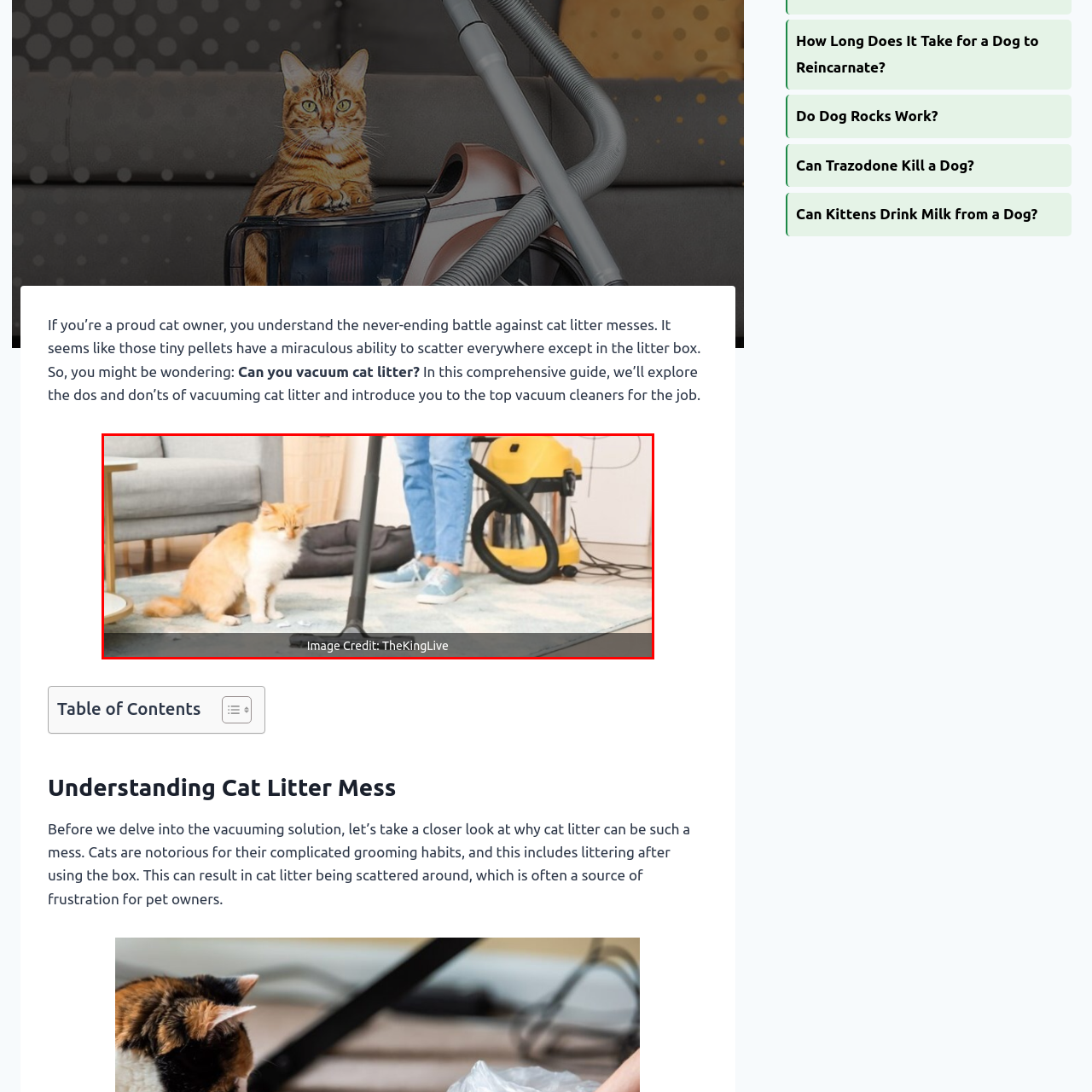What is the cat's color?
Please examine the image within the red bounding box and provide your answer using just one word or phrase.

Orange